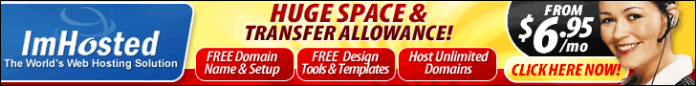Describe all elements and aspects of the image.

The image is an advertisement for ImHosted, showcasing their web hosting services. It features a vibrant color scheme with a prominent blue and yellow background. The text highlights key offerings, including "HUGE SPACE & TRANSFER ALLOWANCE!" and promotional pricing starting from just "$6.95/mo." Additionally, the ad emphasizes complementary services such as "FREE Domain Name & Setup," "FREE Design Tools & Templates," and the ability to "Host Unlimited Domains." A friendly customer service representative is depicted on the right, enhancing the ad's approachable and supportive tone. This promotional banner is designed to attract potential clients by emphasizing affordability and valuable included services.